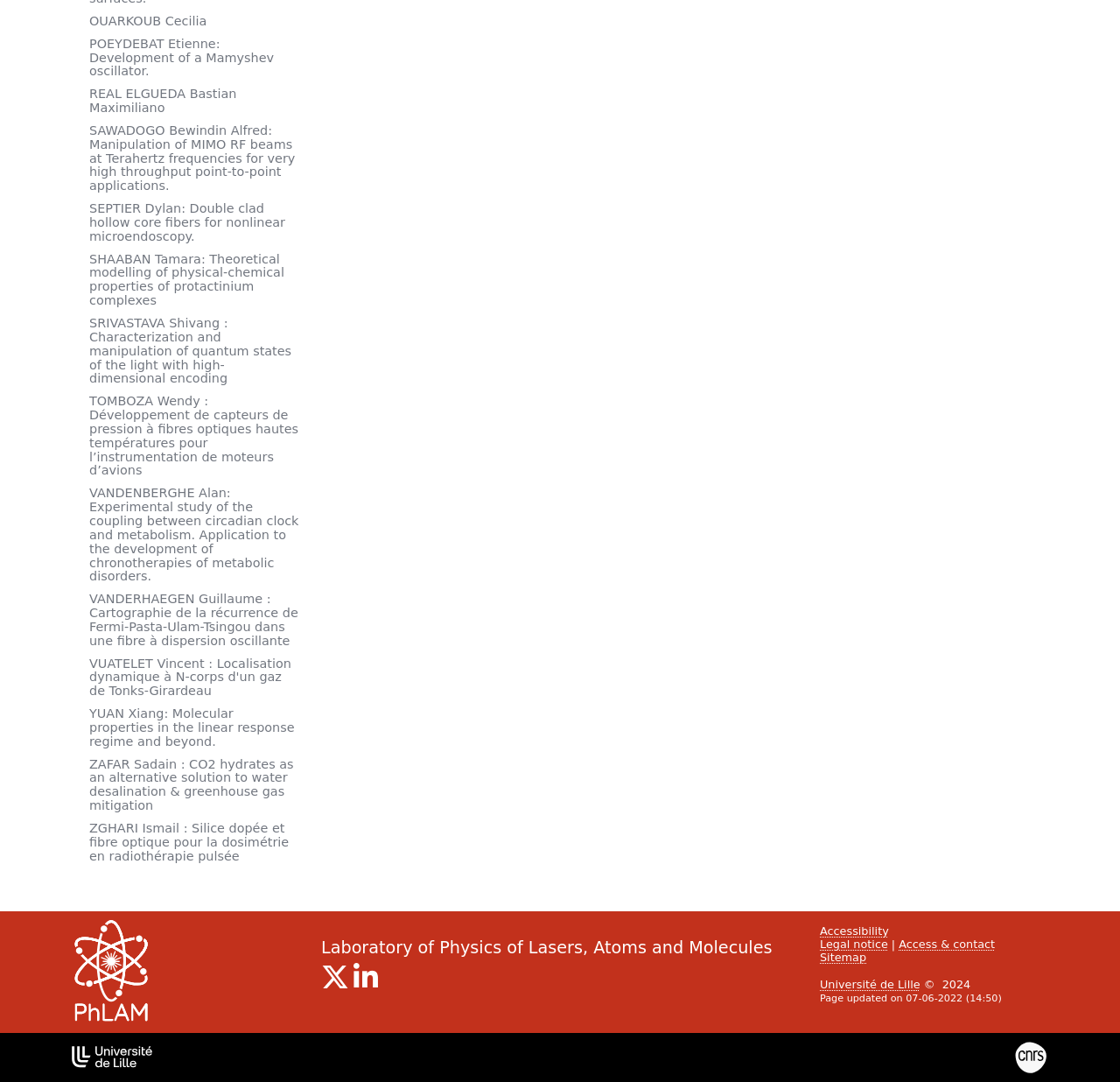Based on the image, give a detailed response to the question: How many research projects are listed?

I counted the number of links with researcher names and project titles, starting from 'POEYDEBAT Etienne: Development of a Mamyshev oscillator.' and ending at 'ZGHARI Ismail : Silice dopée et fibre optique pour la dosimétrie en radiothérapie pulsée'.